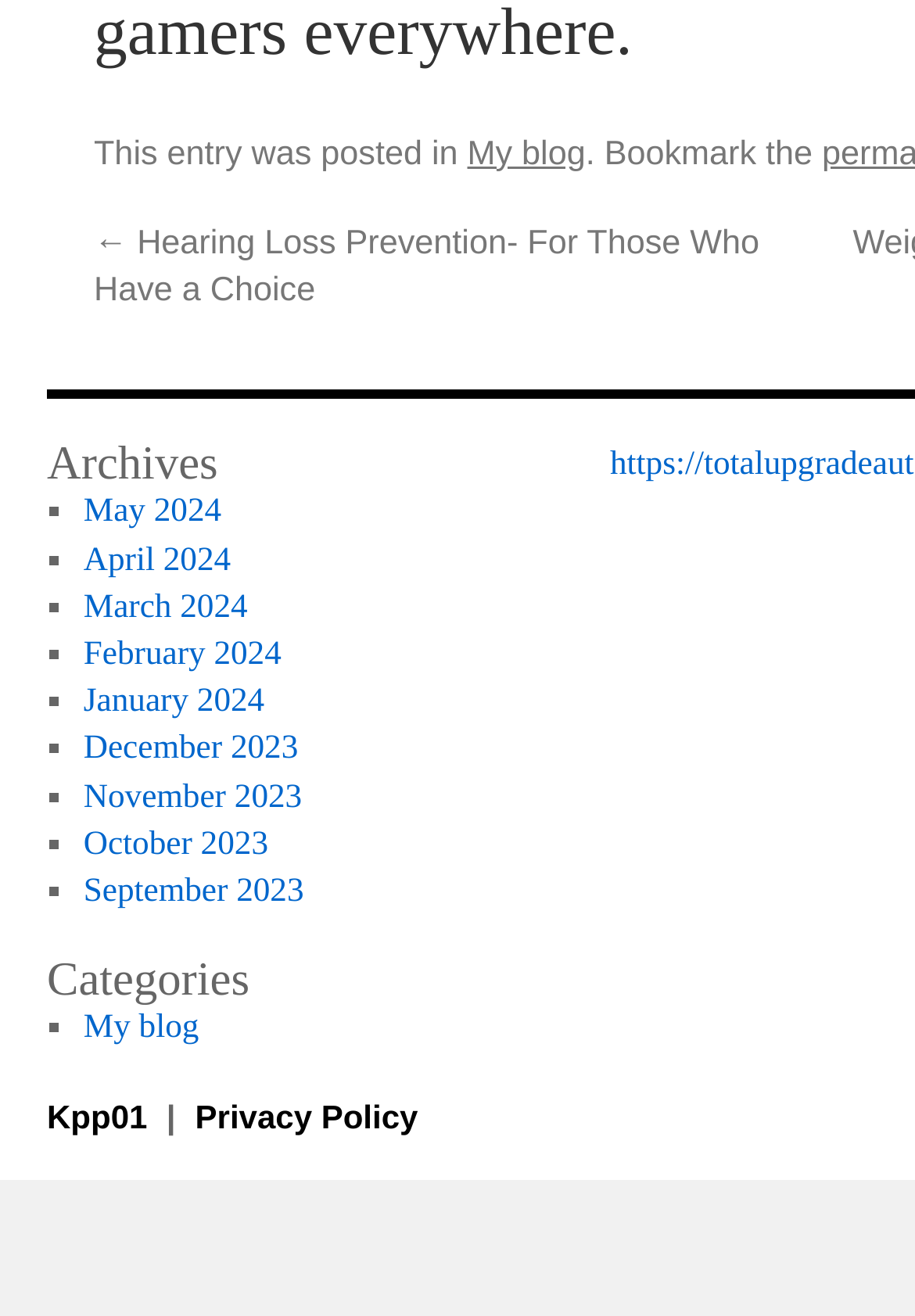Select the bounding box coordinates of the element I need to click to carry out the following instruction: "view Archives".

[0.051, 0.336, 0.615, 0.372]